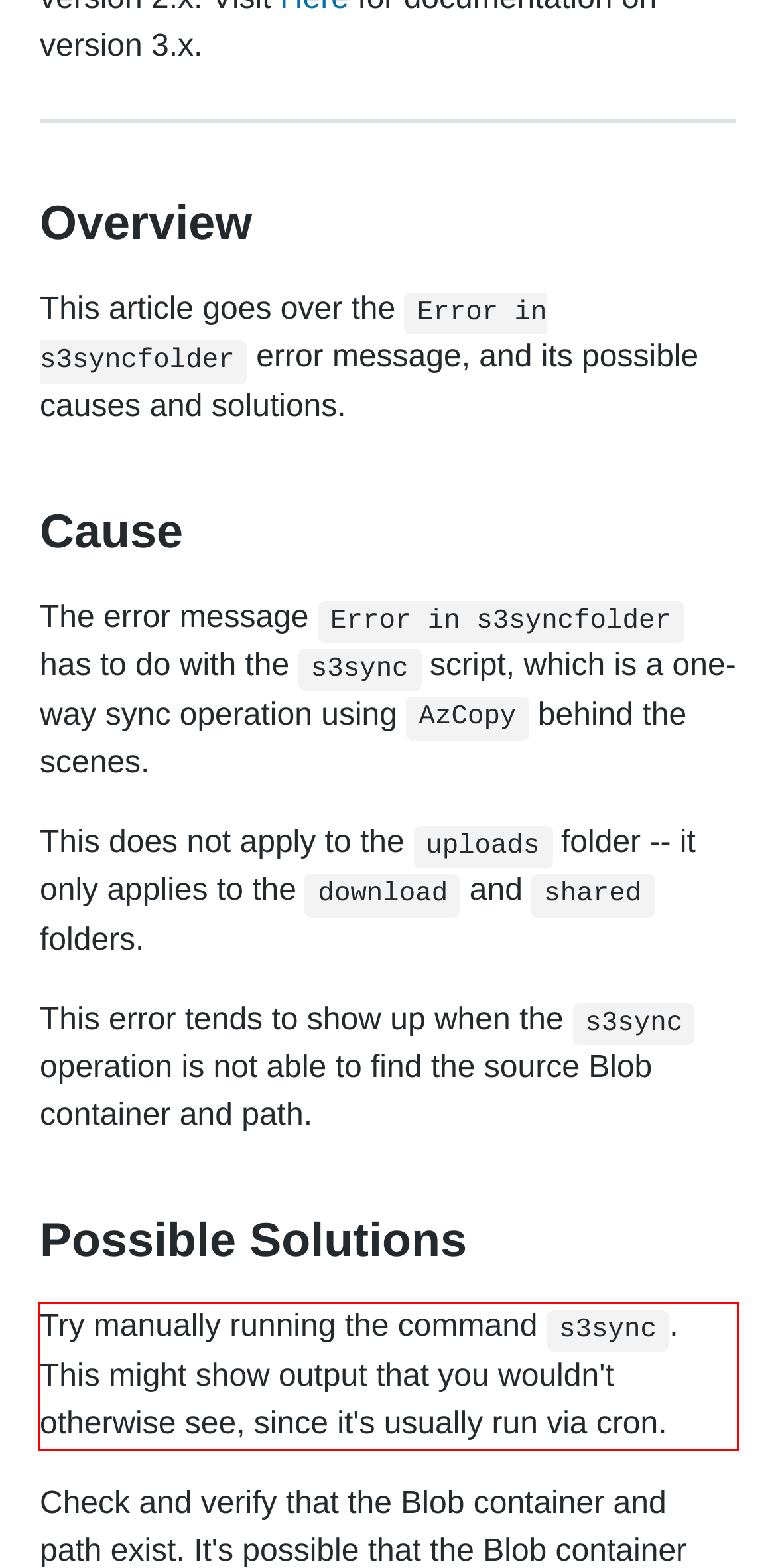Identify the text within the red bounding box on the webpage screenshot and generate the extracted text content.

Try manually running the command s3sync. This might show output that you wouldn't otherwise see, since it's usually run via cron.